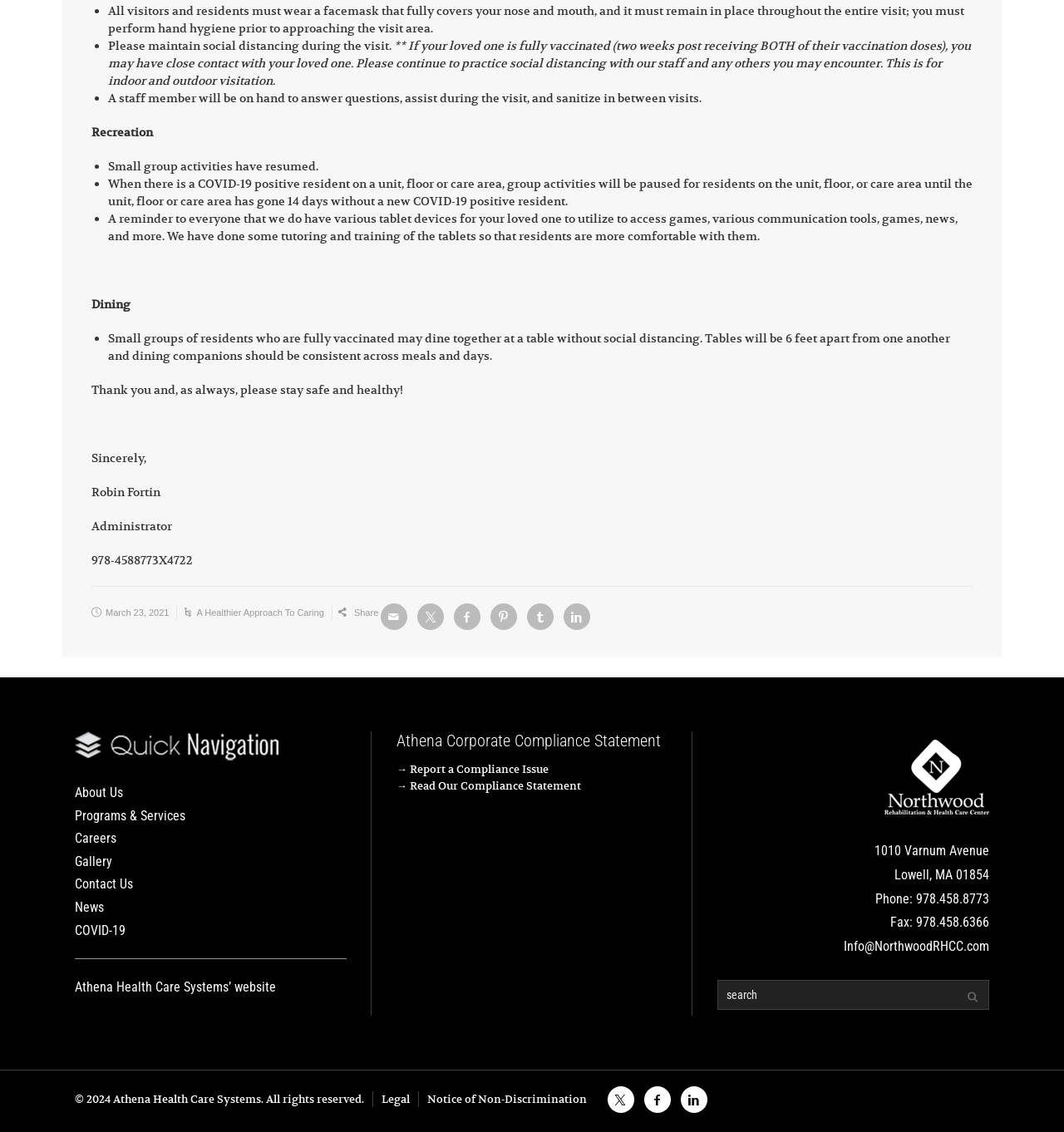Identify the bounding box coordinates for the element you need to click to achieve the following task: "Click on the 'About Us' link". Provide the bounding box coordinates as four float numbers between 0 and 1, in the form [left, top, right, bottom].

[0.07, 0.693, 0.116, 0.707]